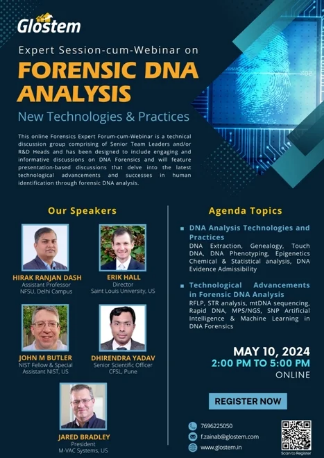Elaborate on the image with a comprehensive description.

**Expert Session-cum-Webinar on Forensic DNA Analysis**

Join us for an informative online session focused on forensic DNA analysis, highlighting new technologies and practices essential for the field. This webinar features a panel of esteemed speakers including:

- **Hirak Ranjan Dash** from NFSU, Delhi Campus
- **Erik Hall**, representing Saint Louis University
- **John M. Butler**, known for his expertise at NIST and currently an assistant professor
- **Dhirendra Yadav** from CDFSL, Pune
- **Jared Bradley** of M.C. Systems, U.S.

The agenda includes discussions on:

- **DNA Analysis Technologies and Practices**: Covering extraction, genealogy, touch DNA, DNA phenotyping, and more, alongside a deep dive into evidentiary admissibility.
- **Technological Advancements in Forensic DNA Analysis**: Emphasizing RNG, STR analysis, next-generation sequencing, and the application of machine learning in forensic practices.

**Date & Time**: May 10, 2024, from 2:00 PM to 5:00 PM (Online)

**Registration**: Secure your spot now to access leading-edge insights in forensic DNA analysis. 

For registration and more information, please visit [www.glostem.com](http://www.glostem.com) or contact via email at info@glostem.com. 

Don't miss this opportunity to enhance your understanding of forensic DNA techniques and their implications!